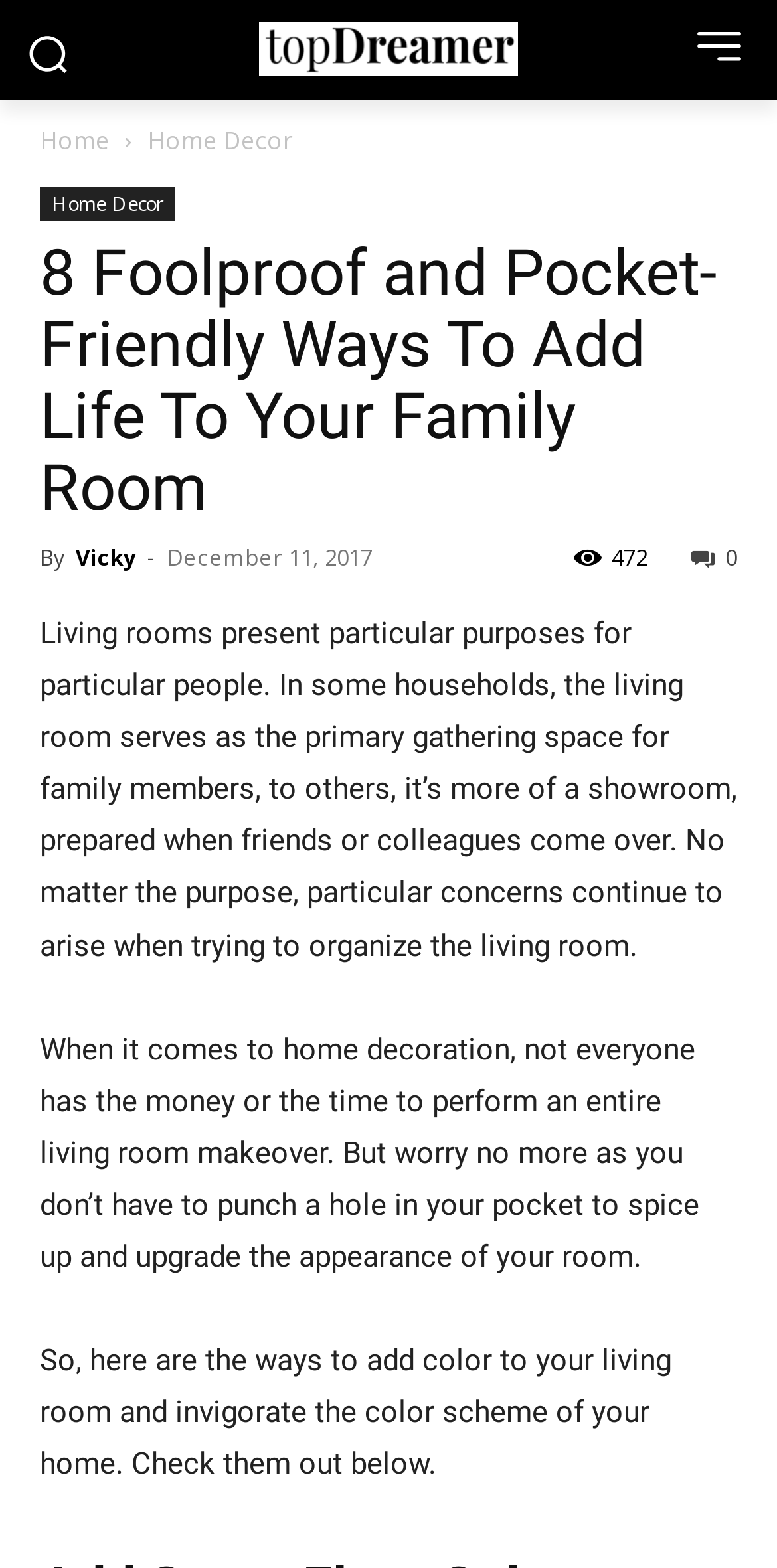Answer the question with a single word or phrase: 
What is the purpose of a living room?

Gathering space or showroom